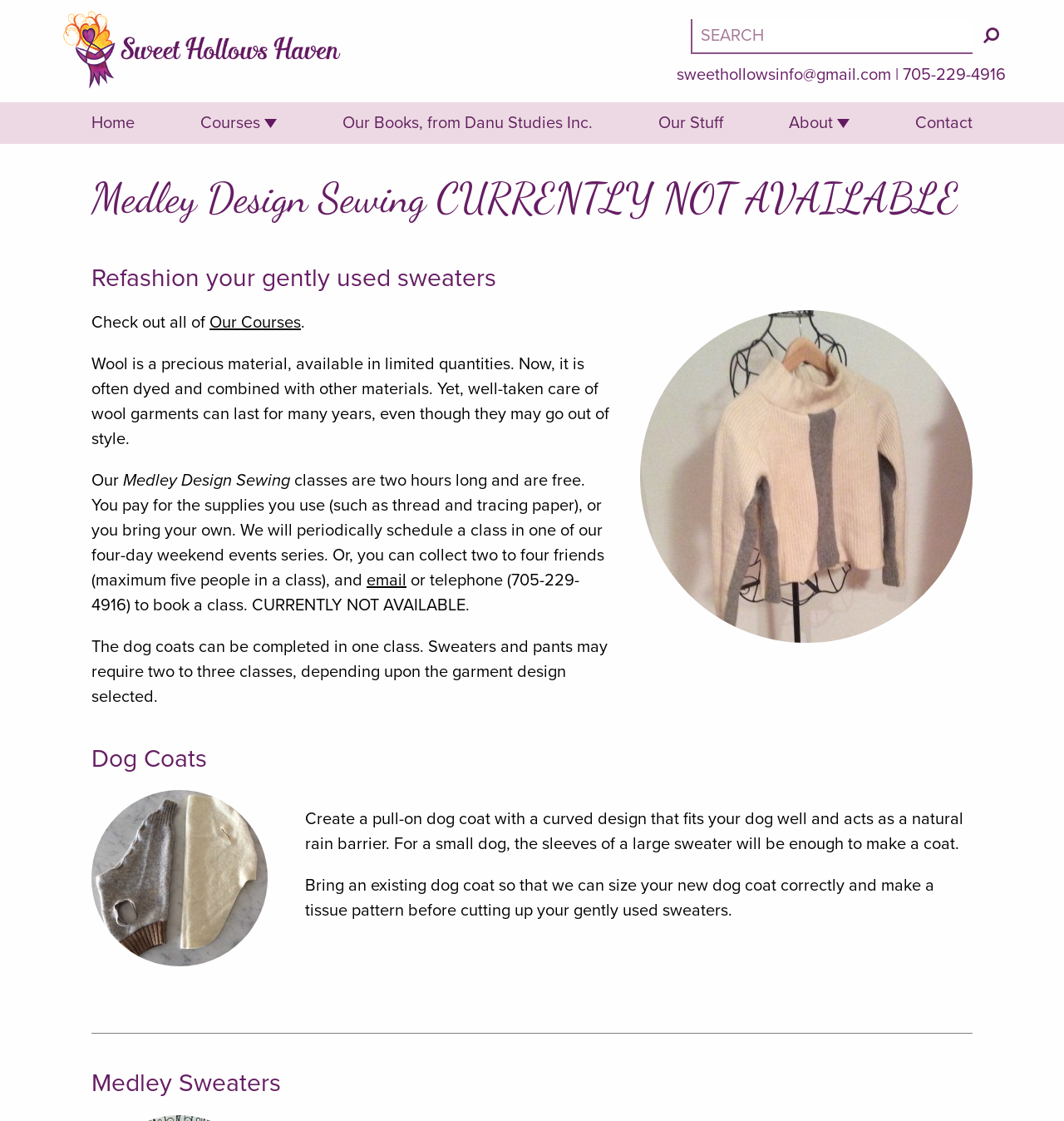Provide a comprehensive description of the webpage.

The webpage is about Medley Design Sewing, which offers courses on refashioning gently used sweaters. At the top left, there is a link to the "Home Page" accompanied by an image. Next to it, there is a search bar with a "SUBMIT" button. The website's contact information, including an email address and phone number, is displayed on the top right.

The main navigation menu is located below the top section, with links to "Home", "Courses", "Our Books, from Danu Studies Inc.", "Our Stuff", "About", and "Contact". 

The main content of the webpage is divided into sections. The first section has a heading "Medley Design Sewing CURRENTLY NOT AVAILABLE" and a subheading "Refashion your gently used sweaters". Below this, there is an image of a white upcycled sweater with grey details. The text "Check out all of Our Courses" is followed by a link to "Our Courses". 

The next section explains the importance of wool as a material, its limited availability, and how well-taken care of wool garments can last for many years. 

Below this, there is information about the classes offered, including their duration, cost, and how to book a class. The webpage also mentions that the dog coats can be completed in one class, while sweaters and pants may require two to three classes.

The webpage then focuses on dog coats, with a heading "Dog Coats" and an image of natural wool and Merino wool dog coats. The text explains how to create a pull-on dog coat using gently used sweaters and the importance of bringing an existing dog coat to size the new one correctly.

Finally, there is a heading "Medley Sweaters" at the bottom of the webpage.